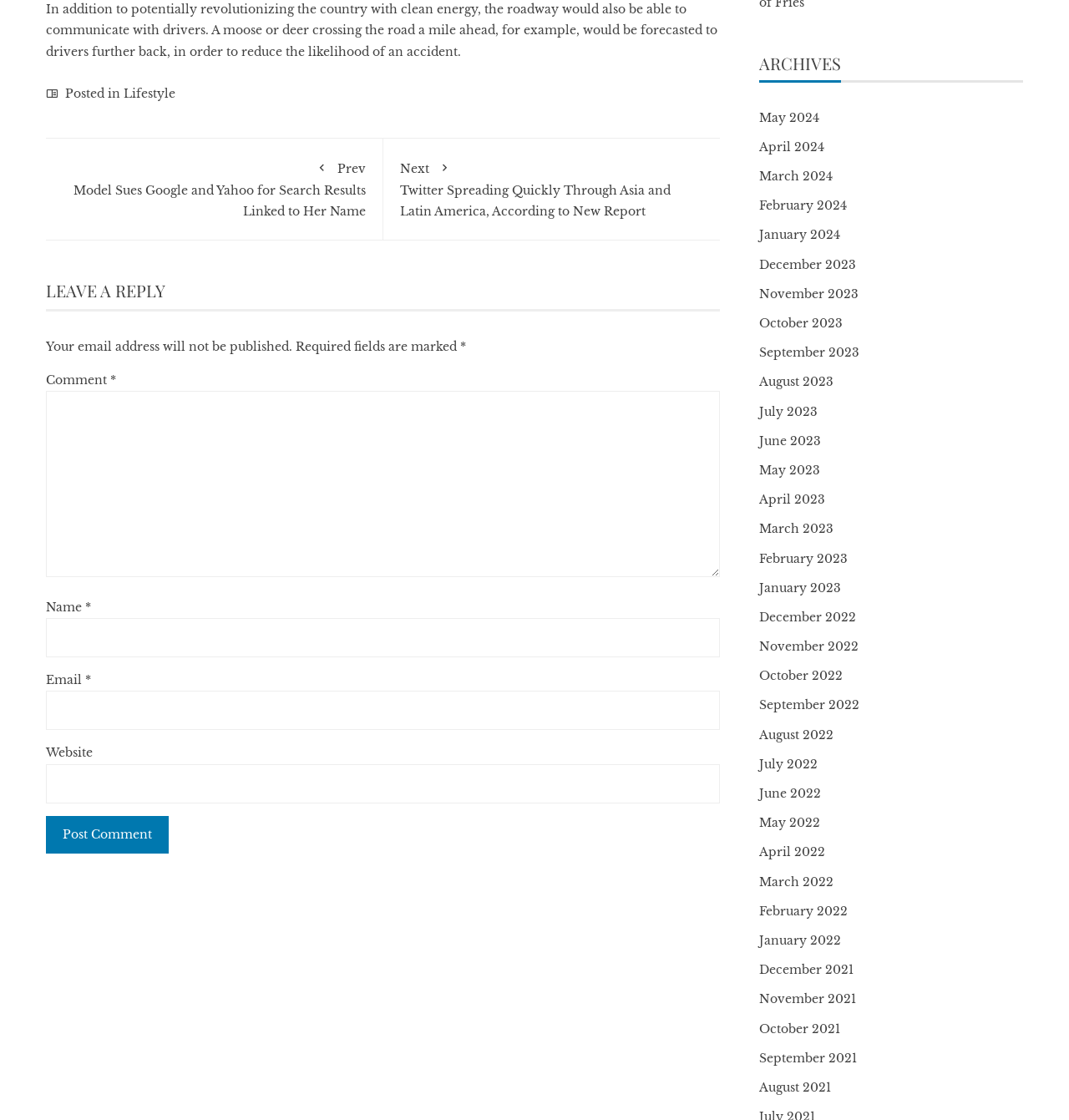How many fields are required to leave a reply?
Look at the screenshot and provide an in-depth answer.

The required fields can be identified by the asterisk symbol (*) next to the field names. There are three required fields: 'Comment', 'Name', and 'Email'.